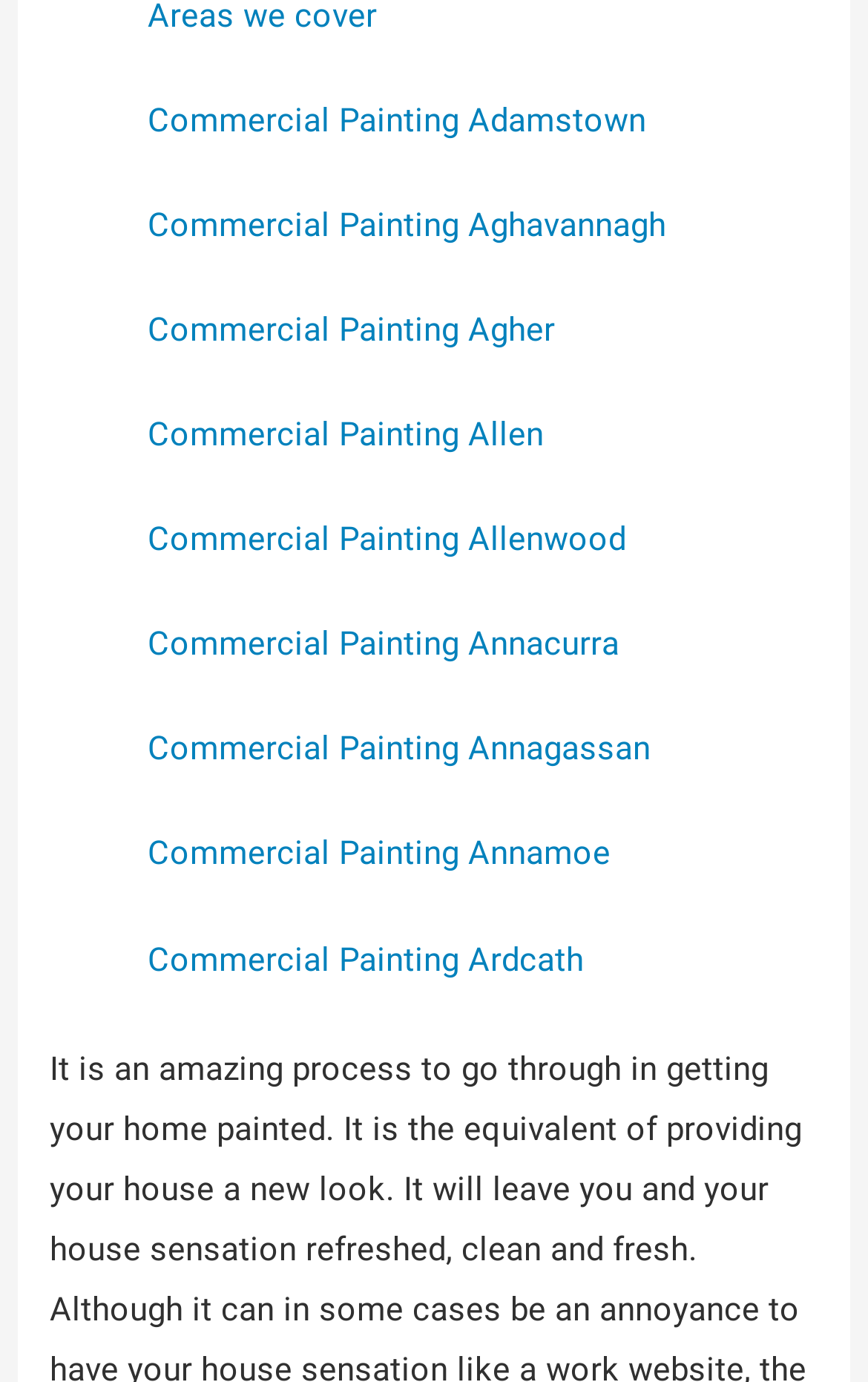Find the bounding box coordinates of the clickable region needed to perform the following instruction: "Get information on commercial painting in Allen". The coordinates should be provided as four float numbers between 0 and 1, i.e., [left, top, right, bottom].

[0.17, 0.3, 0.626, 0.329]